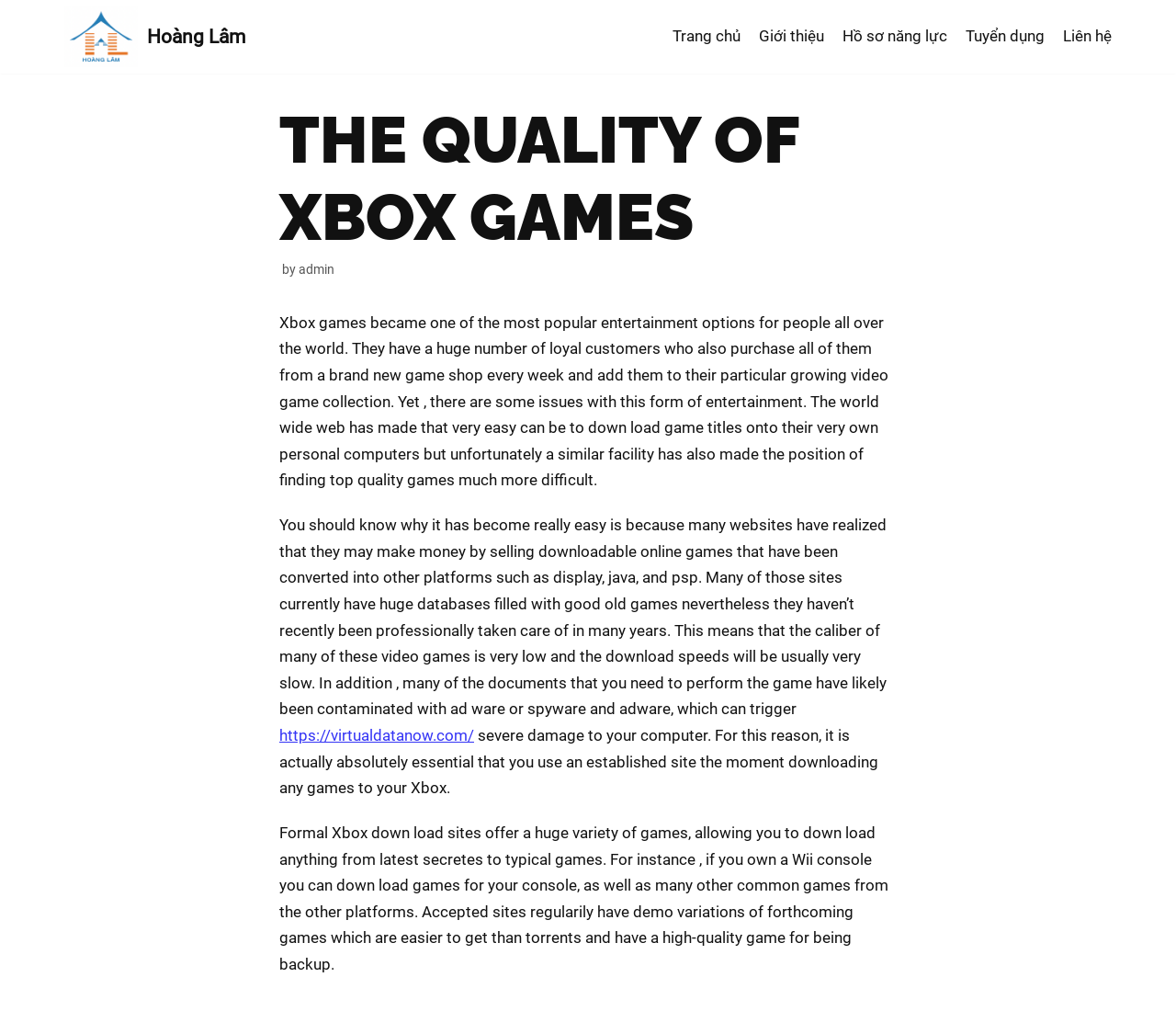Determine the bounding box of the UI element mentioned here: "Tuyển dụng". The coordinates must be in the format [left, top, right, bottom] with values ranging from 0 to 1.

[0.821, 0.024, 0.888, 0.049]